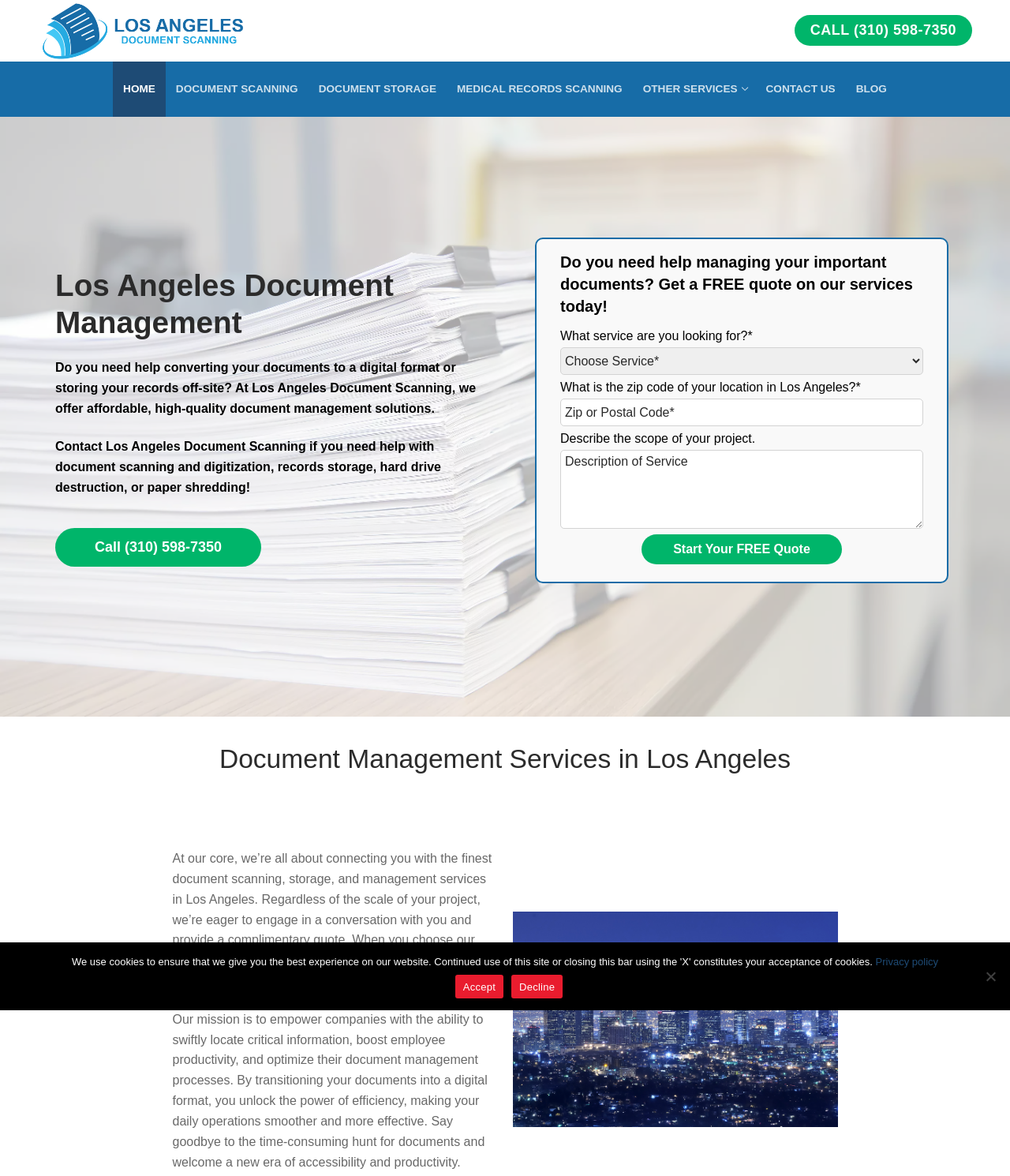Given the description: "alt="LA Document Scanning"", determine the bounding box coordinates of the UI element. The coordinates should be formatted as four float numbers between 0 and 1, [left, top, right, bottom].

[0.038, 0.0, 0.252, 0.052]